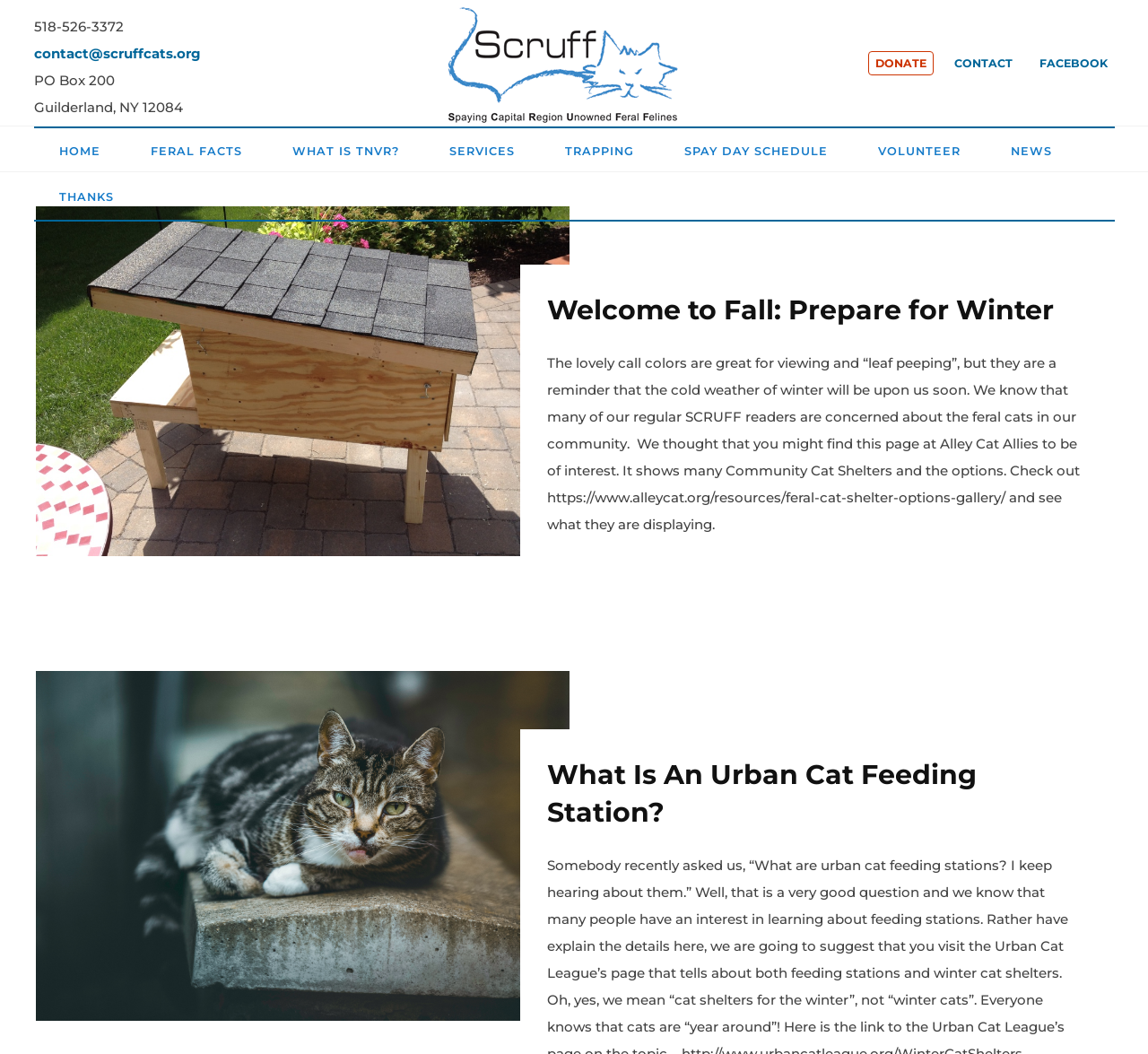Please reply with a single word or brief phrase to the question: 
What is the phone number of SCRUFF?

518-526-3372